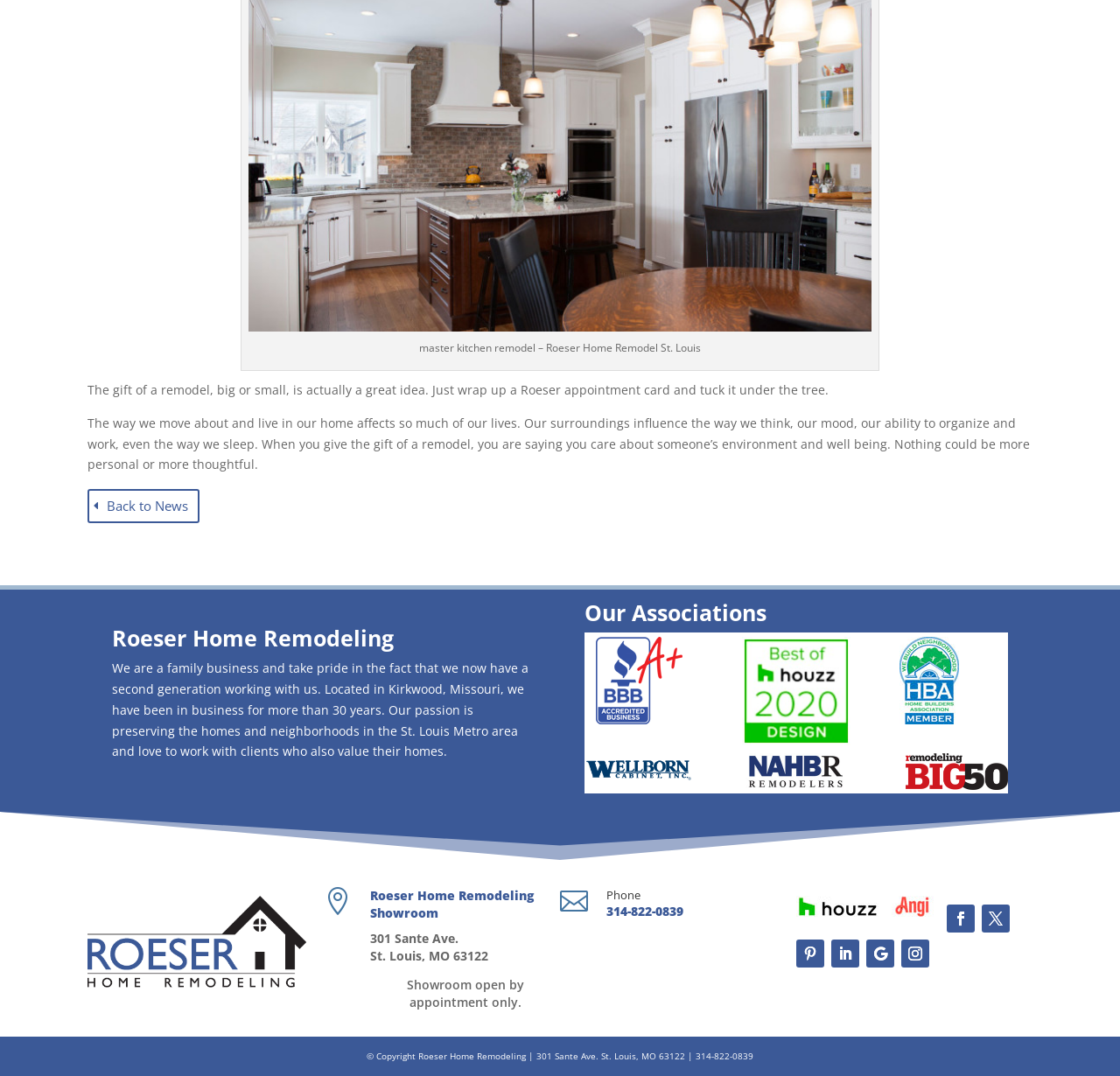Provide the bounding box coordinates of the HTML element described by the text: "登录". The coordinates should be in the format [left, top, right, bottom] with values between 0 and 1.

None